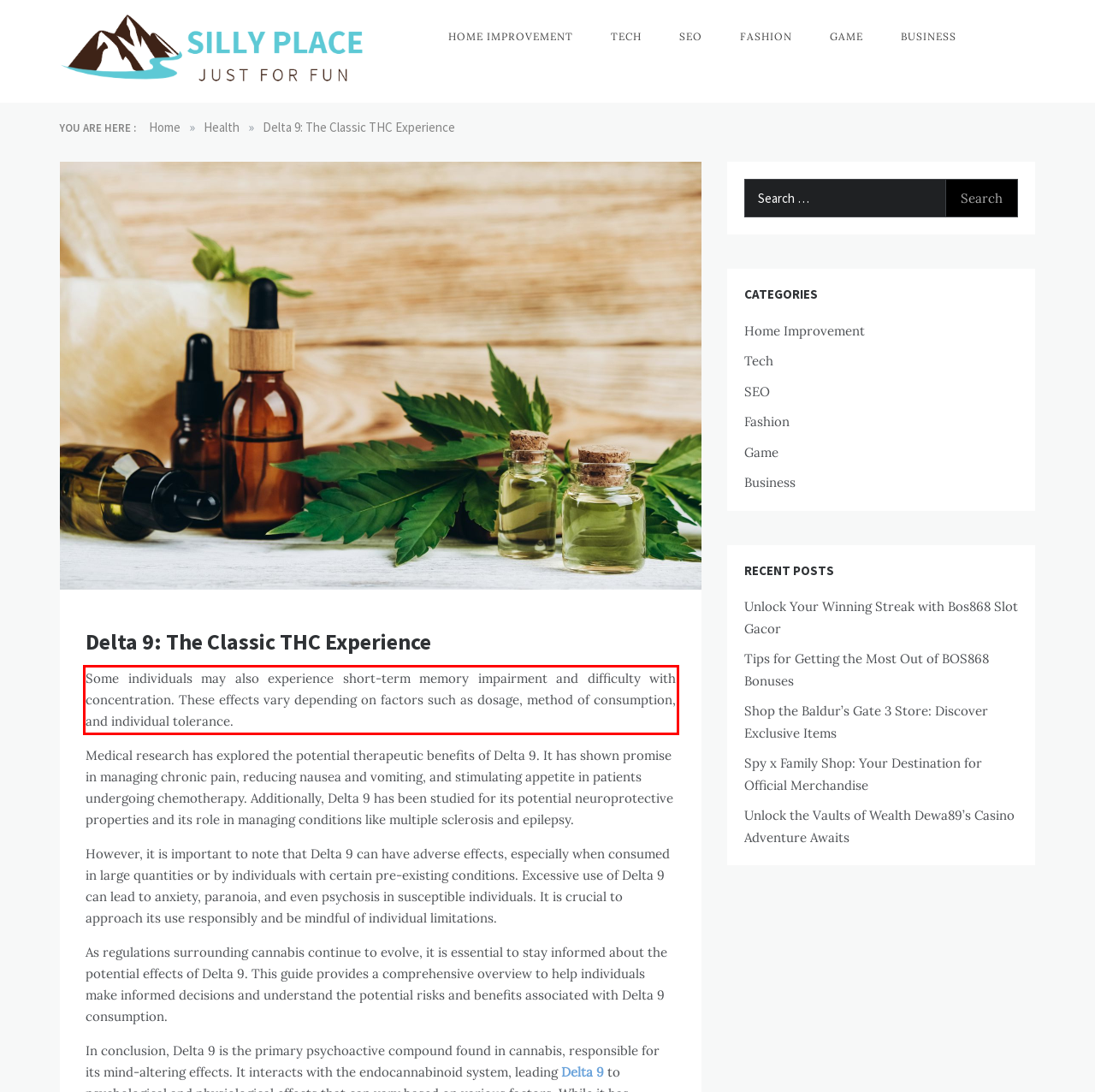Analyze the screenshot of a webpage where a red rectangle is bounding a UI element. Extract and generate the text content within this red bounding box.

Some individuals may also experience short-term memory impairment and difficulty with concentration. These effects vary depending on factors such as dosage, method of consumption, and individual tolerance.